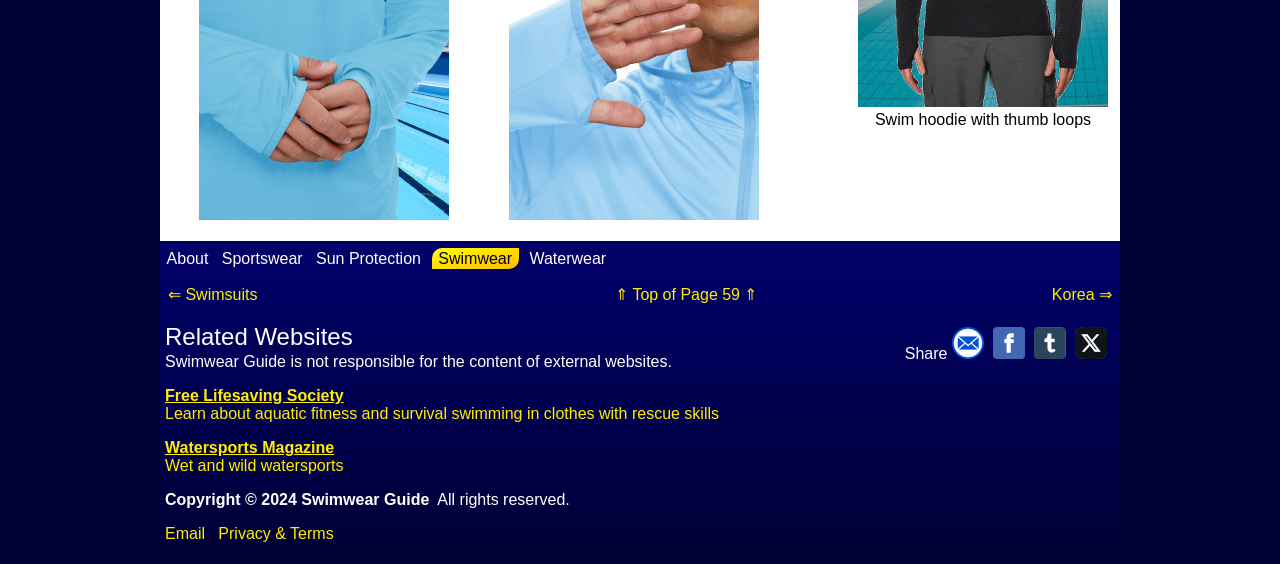Determine the bounding box coordinates for the area that should be clicked to carry out the following instruction: "Share on Facebook".

[0.776, 0.612, 0.801, 0.642]